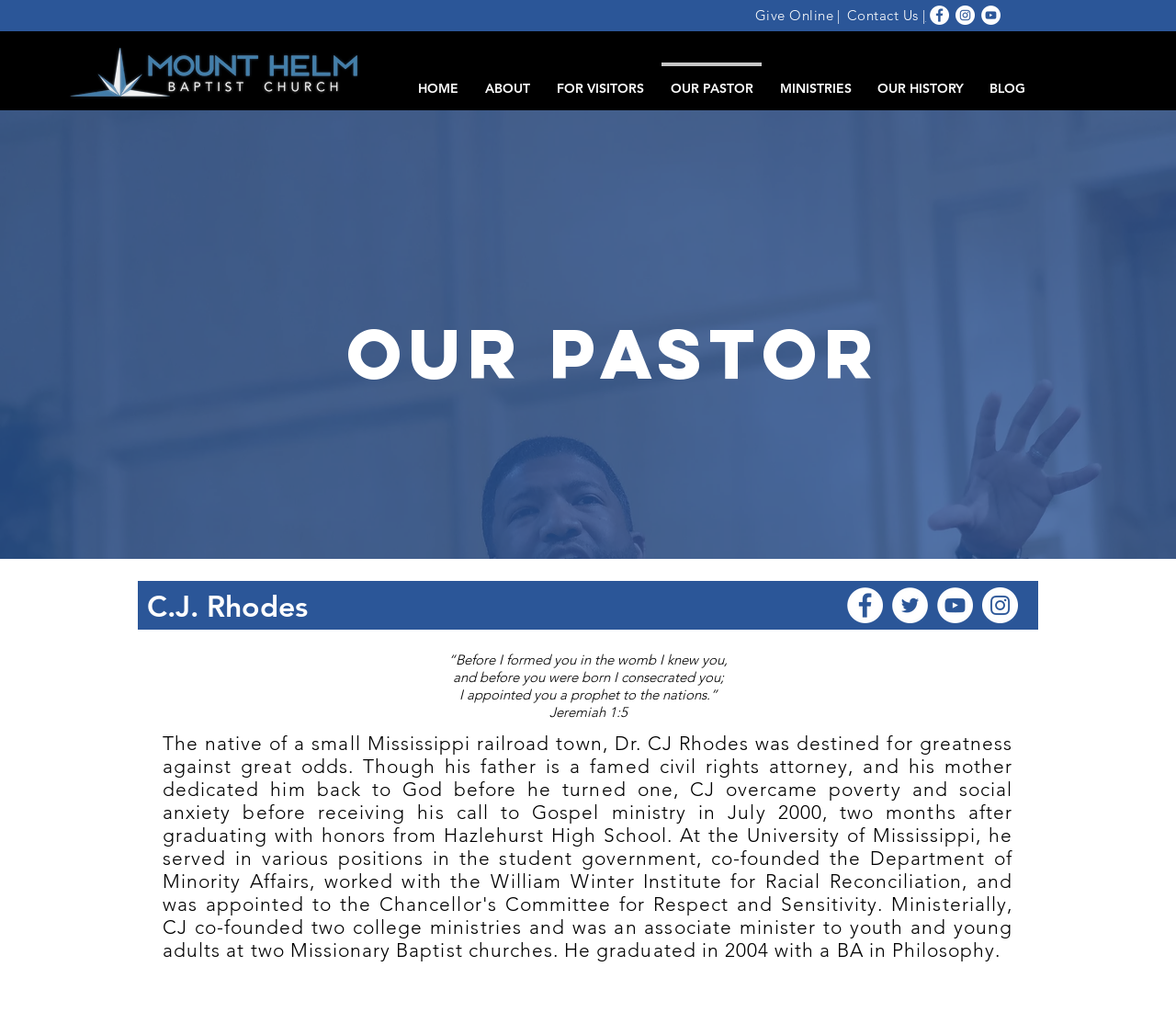What is the Bible verse quoted on the page?
Please use the visual content to give a single word or phrase answer.

Jeremiah 1:5